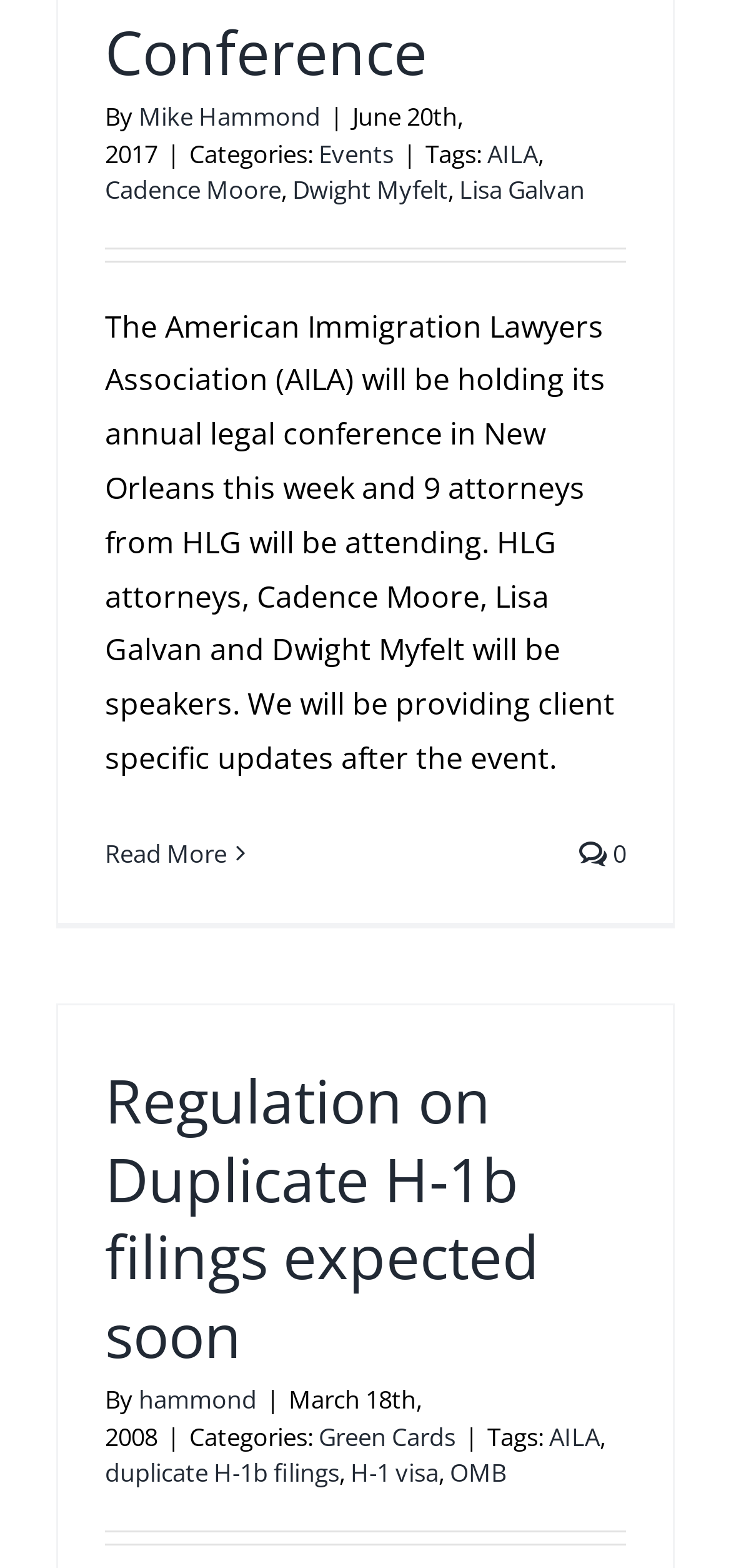Given the element description Dwight Myfelt, identify the bounding box coordinates for the UI element on the webpage screenshot. The format should be (top-left x, top-left y, bottom-right x, bottom-right y), with values between 0 and 1.

[0.4, 0.11, 0.613, 0.132]